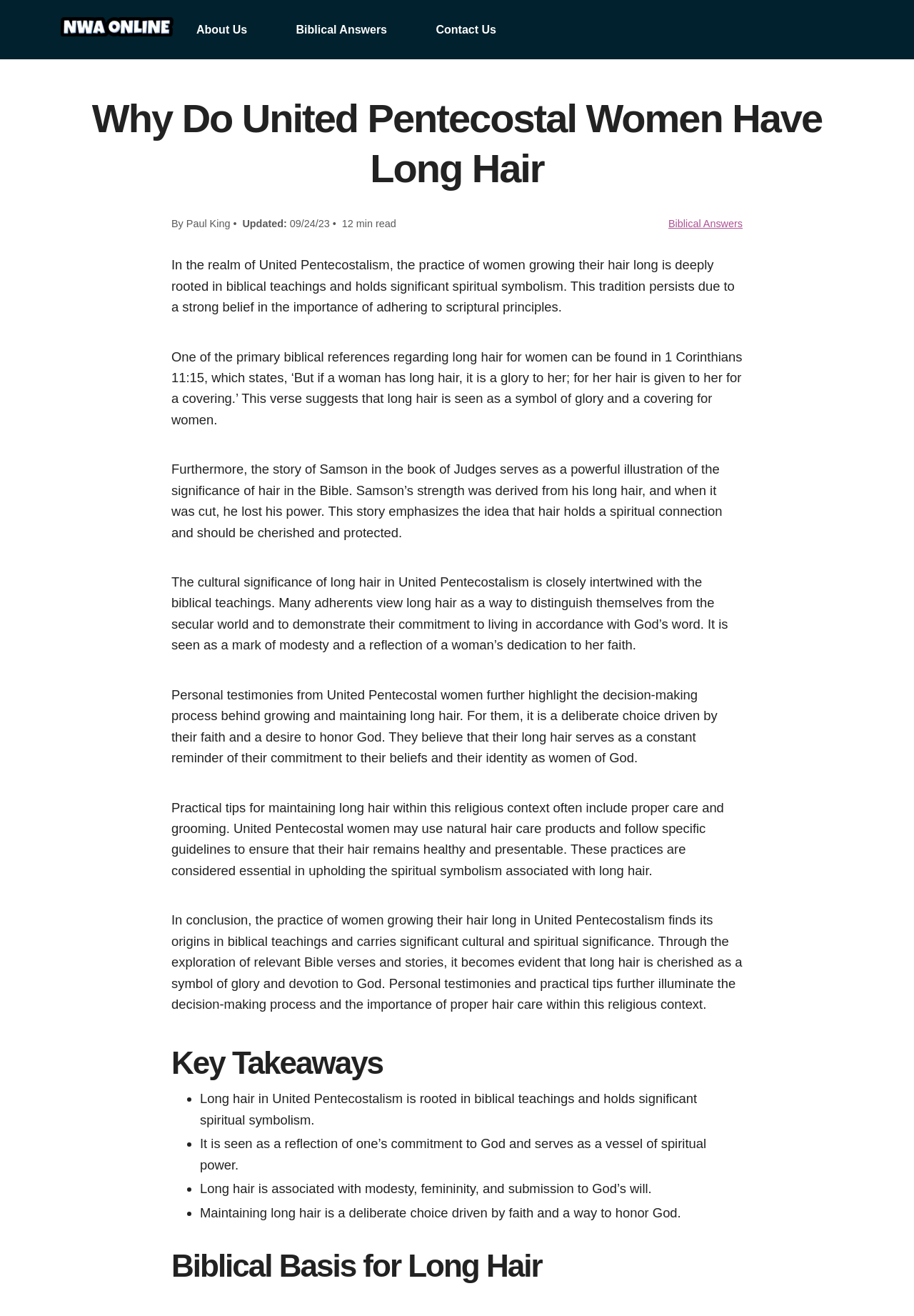Provide a one-word or one-phrase answer to the question:
What is the date of the article update?

09/24/23